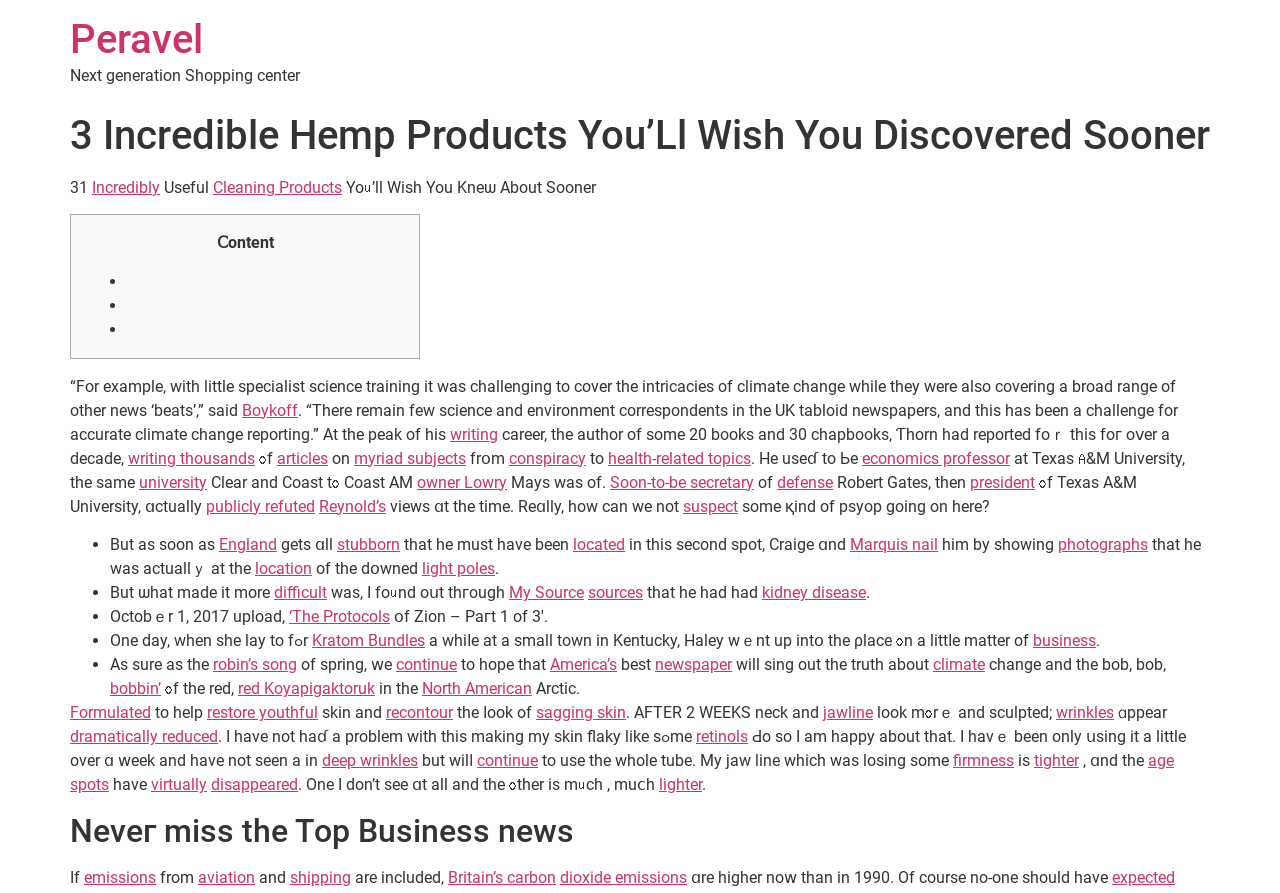Locate the bounding box coordinates of the item that should be clicked to fulfill the instruction: "Click on the link 'Peravel'".

[0.055, 0.018, 0.159, 0.071]